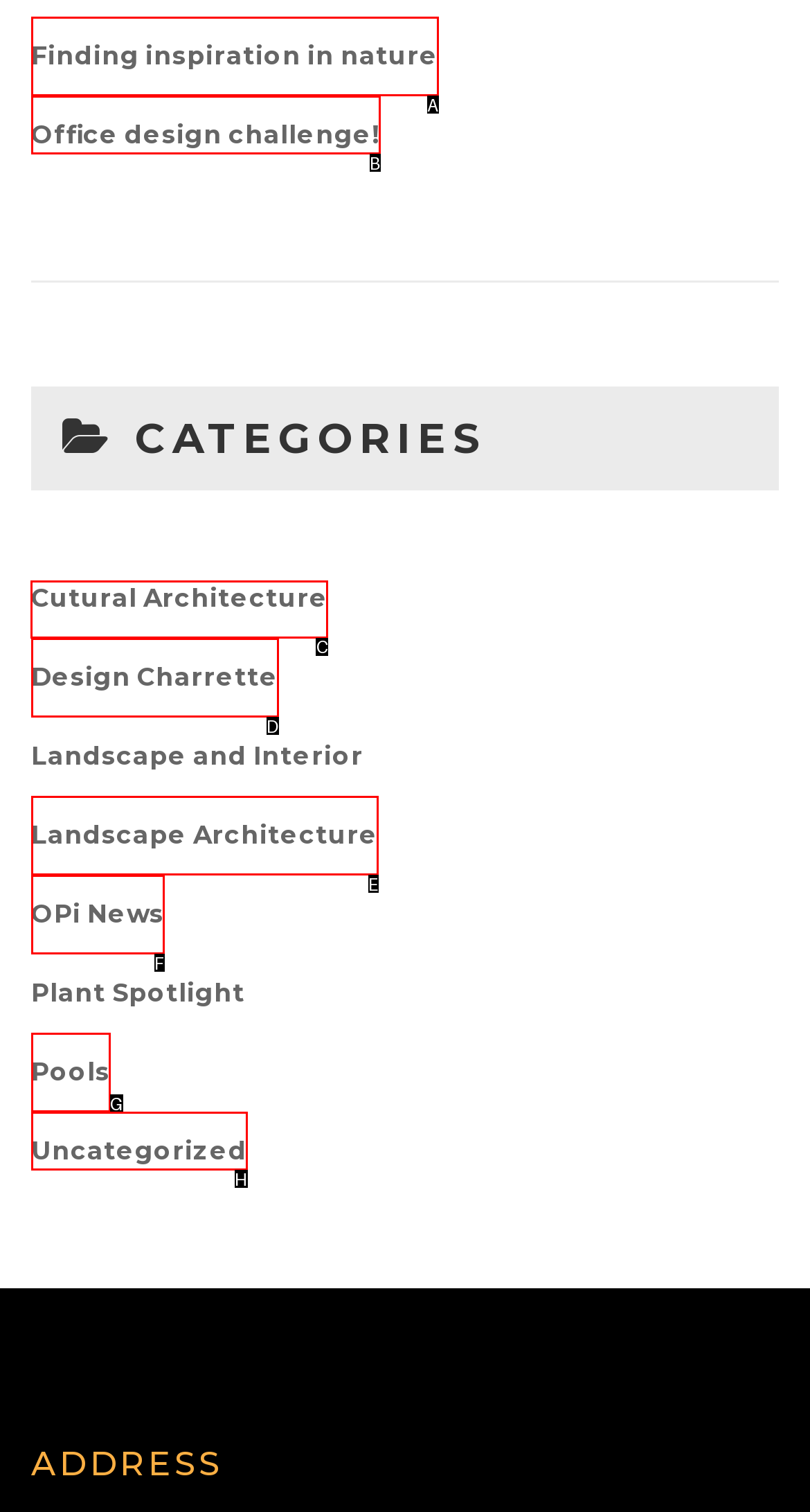Determine which HTML element to click on in order to complete the action: Explore the category of Cultural Architecture.
Reply with the letter of the selected option.

C